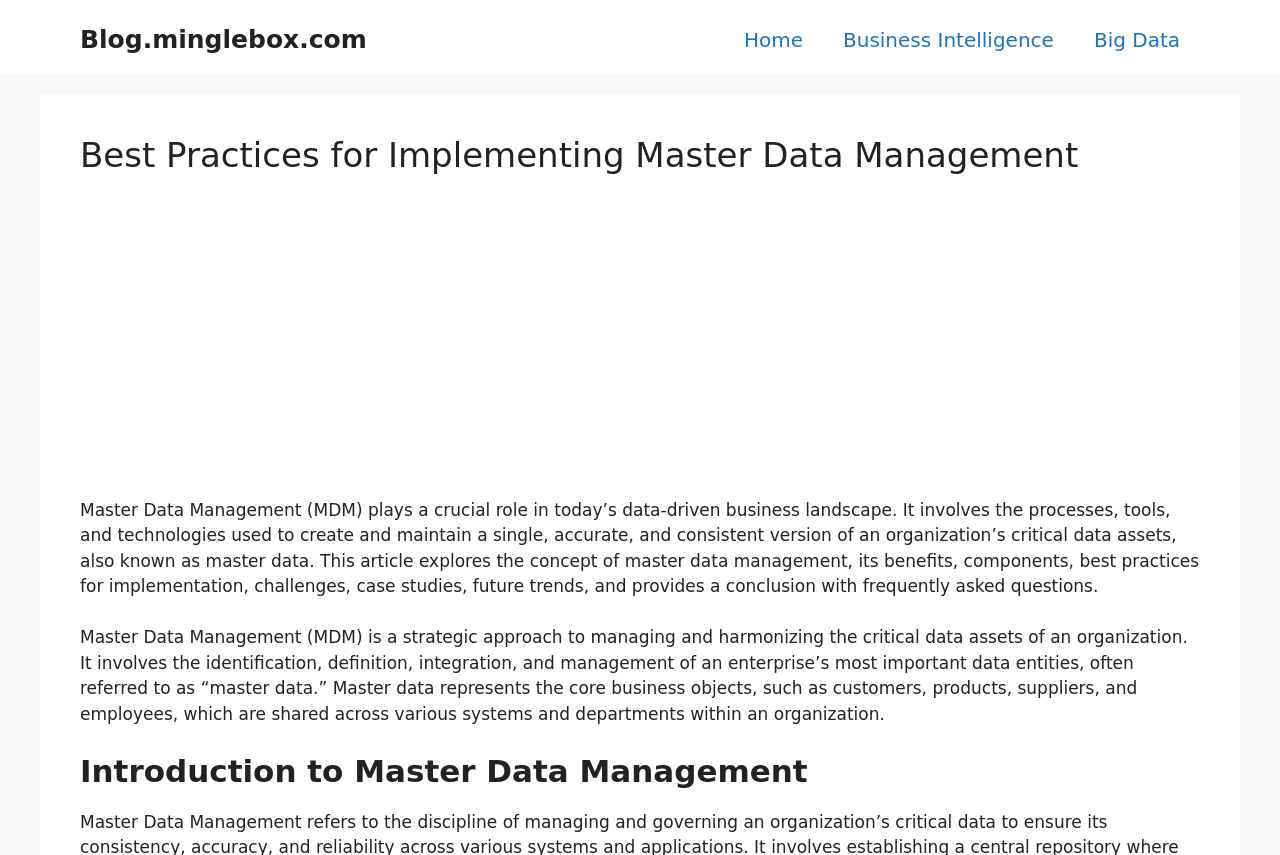What are the components of Master Data Management?
Deliver a detailed and extensive answer to the question.

The webpage mentions that Master Data Management involves the processes, tools, and technologies used to create and maintain a single, accurate, and consistent version of an organization’s critical data assets, which suggests that these are the components of Master Data Management.